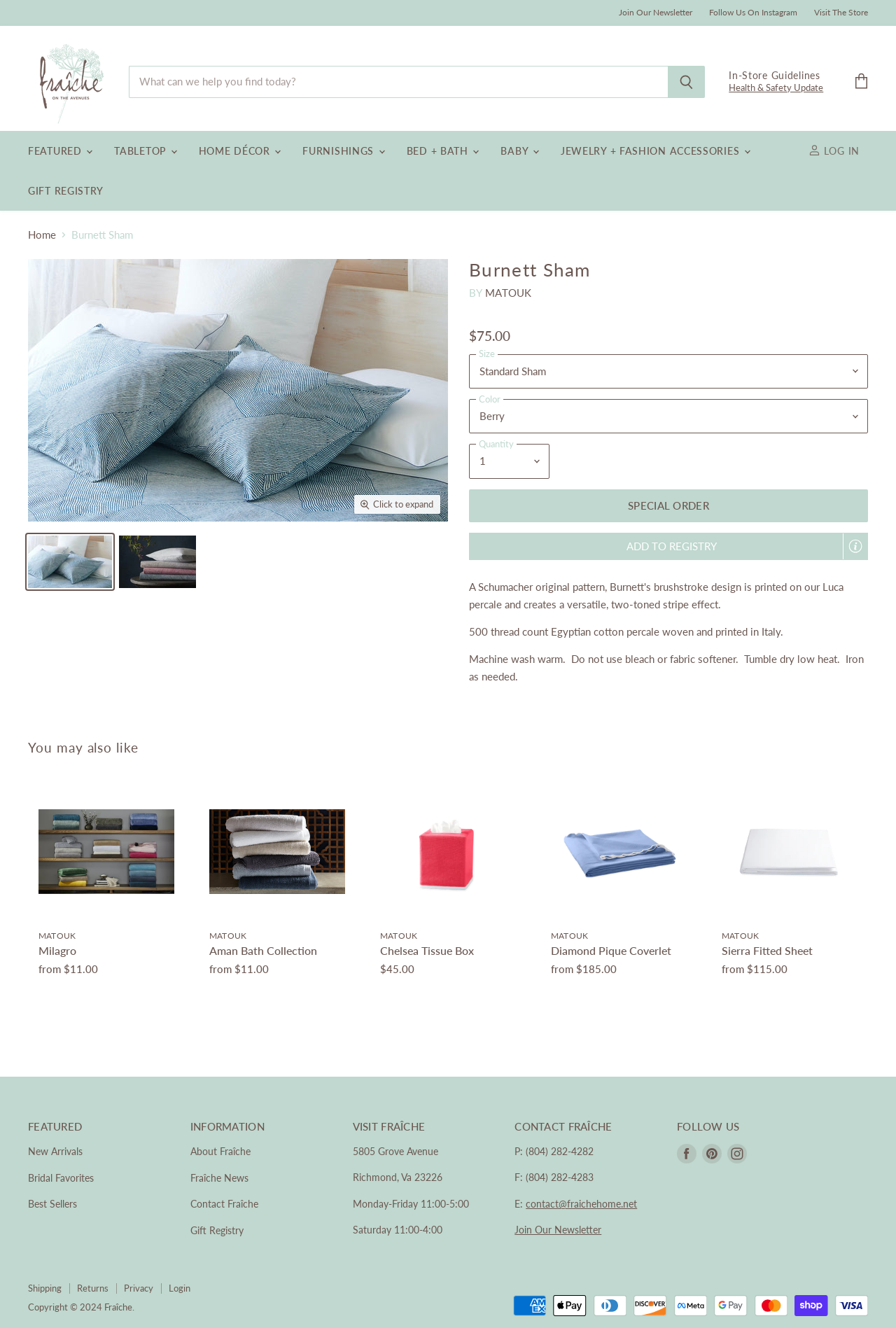Locate the UI element described by New Arrivals and provide its bounding box coordinates. Use the format (top-left x, top-left y, bottom-right x, bottom-right y) with all values as floating point numbers between 0 and 1.

[0.031, 0.862, 0.092, 0.871]